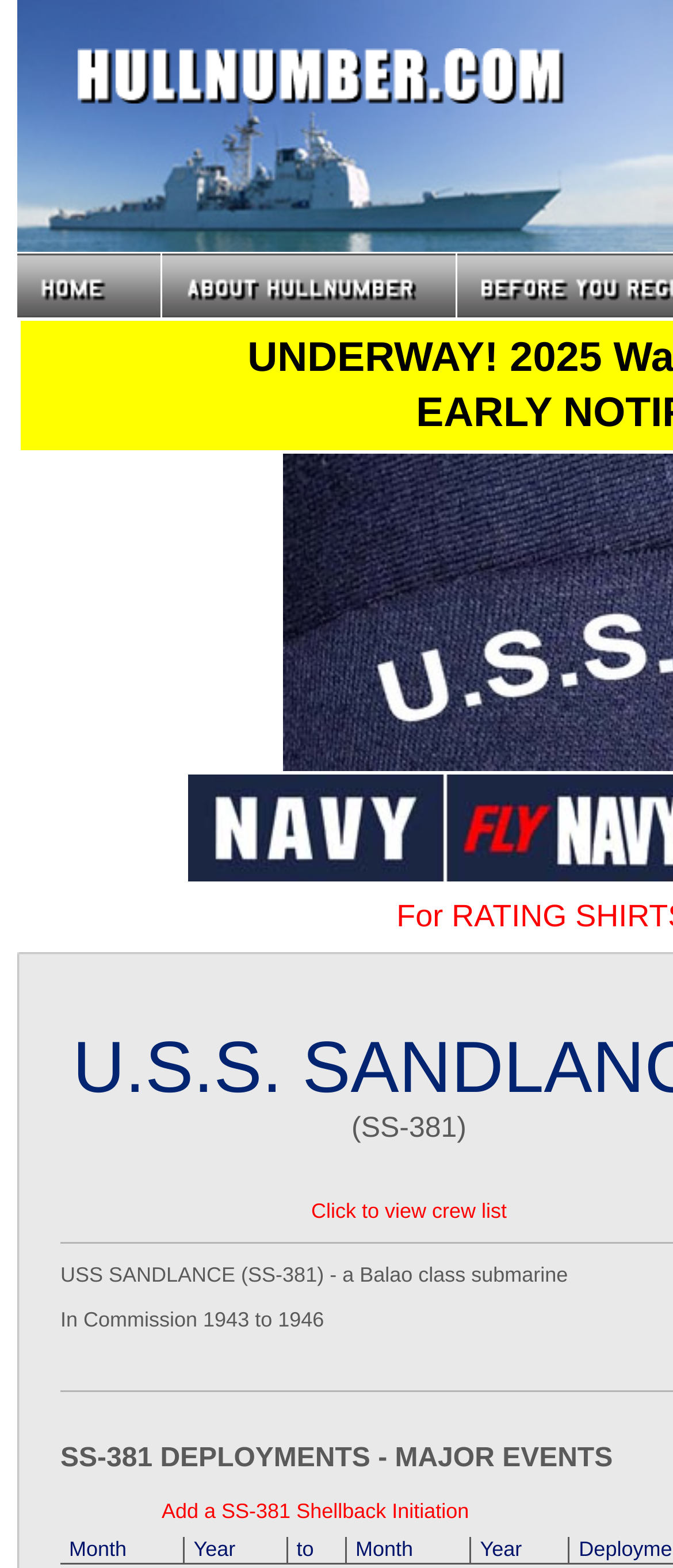What is the class of the USS SANDLANCE submarine?
From the screenshot, supply a one-word or short-phrase answer.

Balao